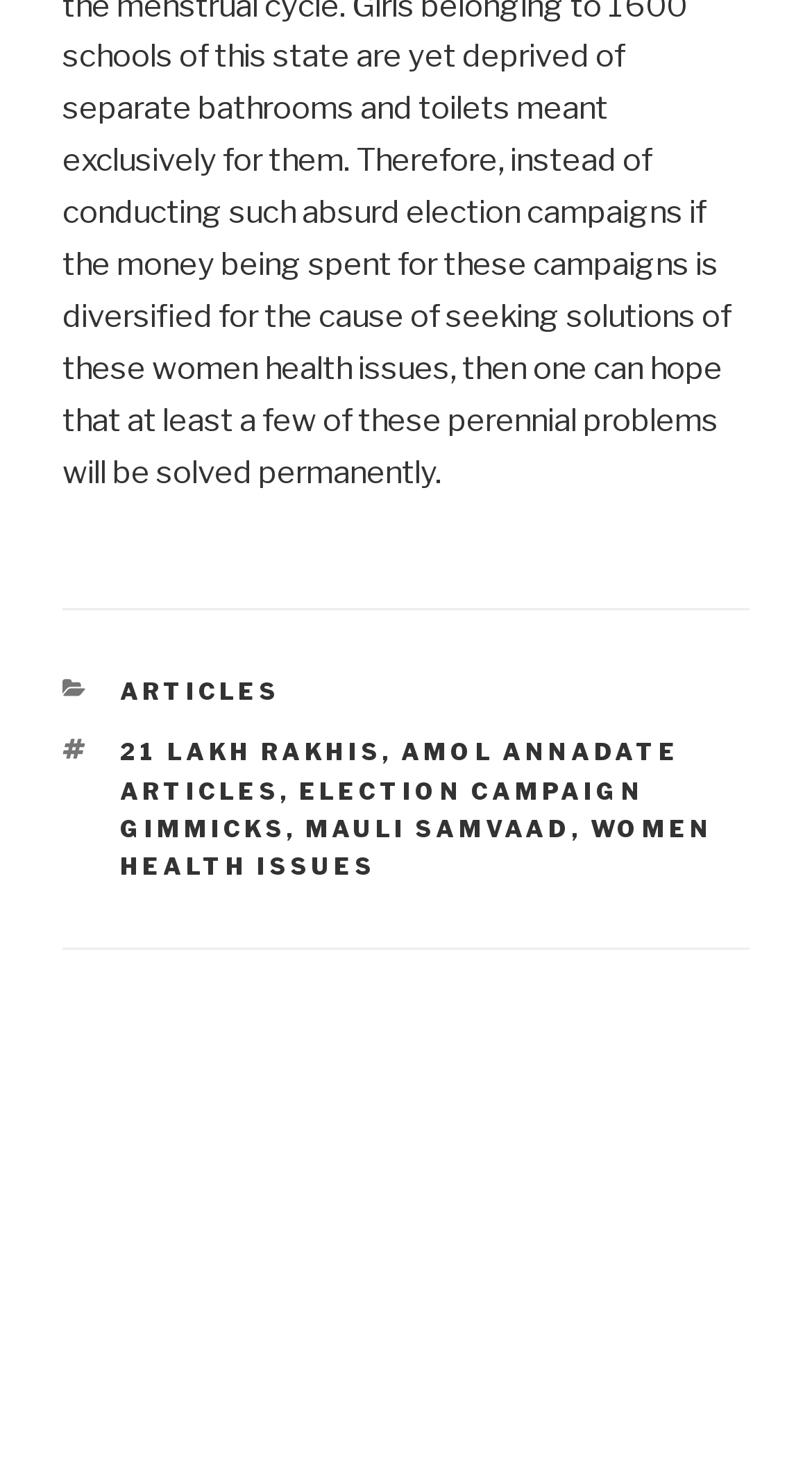Answer with a single word or phrase: 
How many links are there in the footer?

6